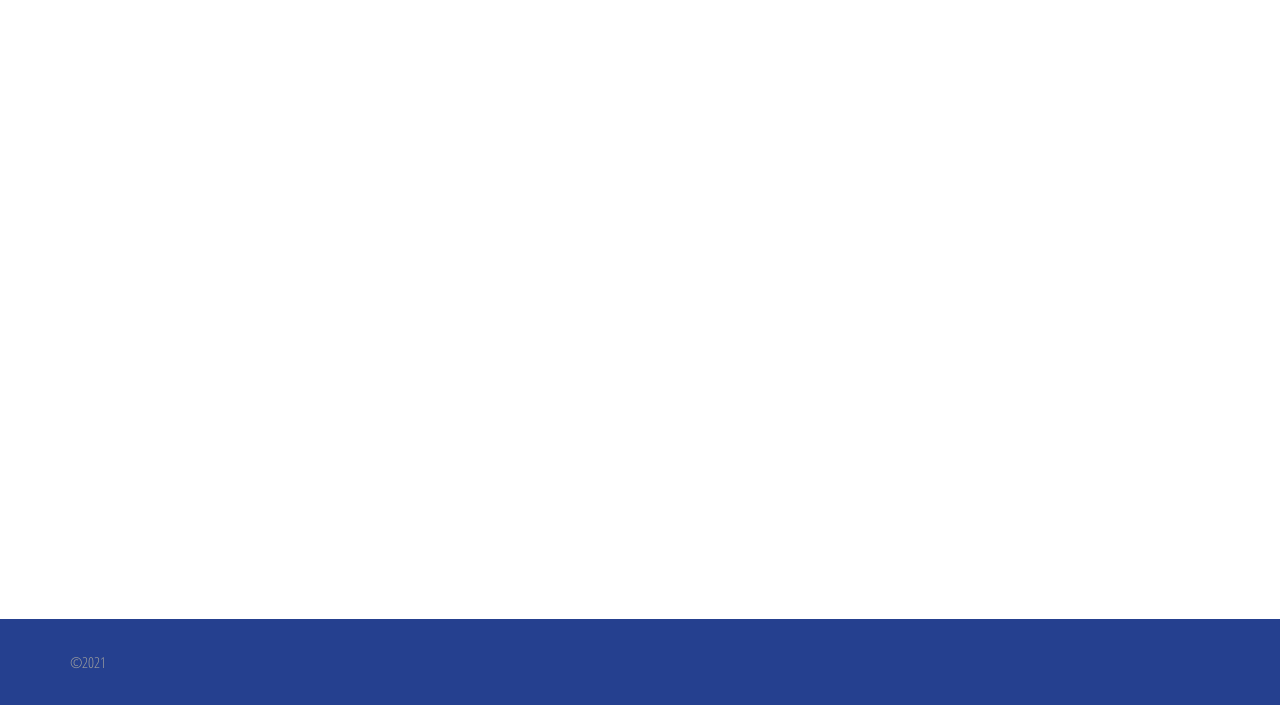What is the PEAK Pathways project about?
Could you please answer the question thoroughly and with as much detail as possible?

The answer can be found in the section 'PEAK Pathways' where it is described as 'The PEAK Pathways project encompasses the design of a low-carbon forest school shelter...'. This section provides more information about the project, including the design of the shelter and the resources for future workshops.